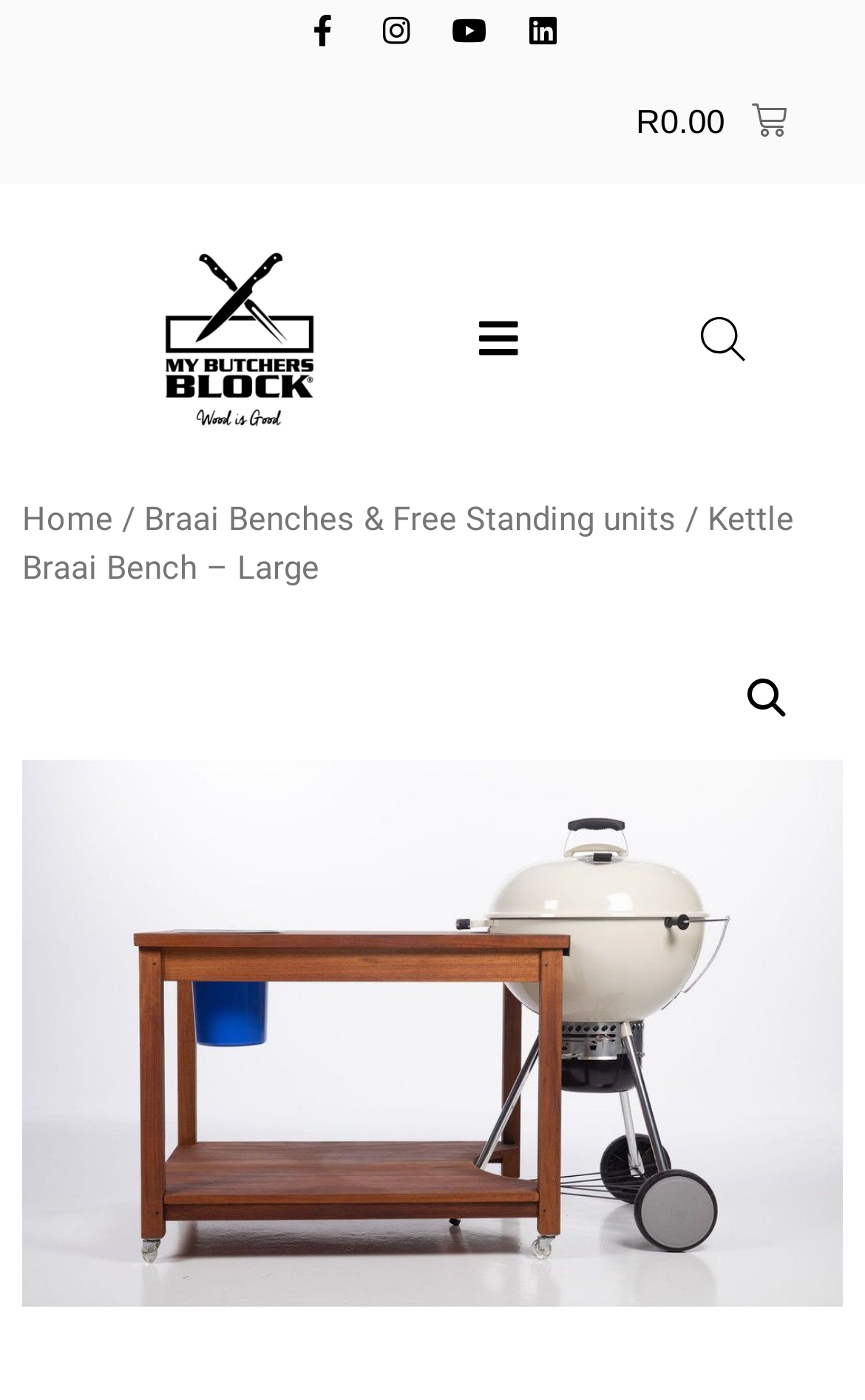Please identify the bounding box coordinates for the region that you need to click to follow this instruction: "Go to Home page".

[0.026, 0.356, 0.131, 0.384]